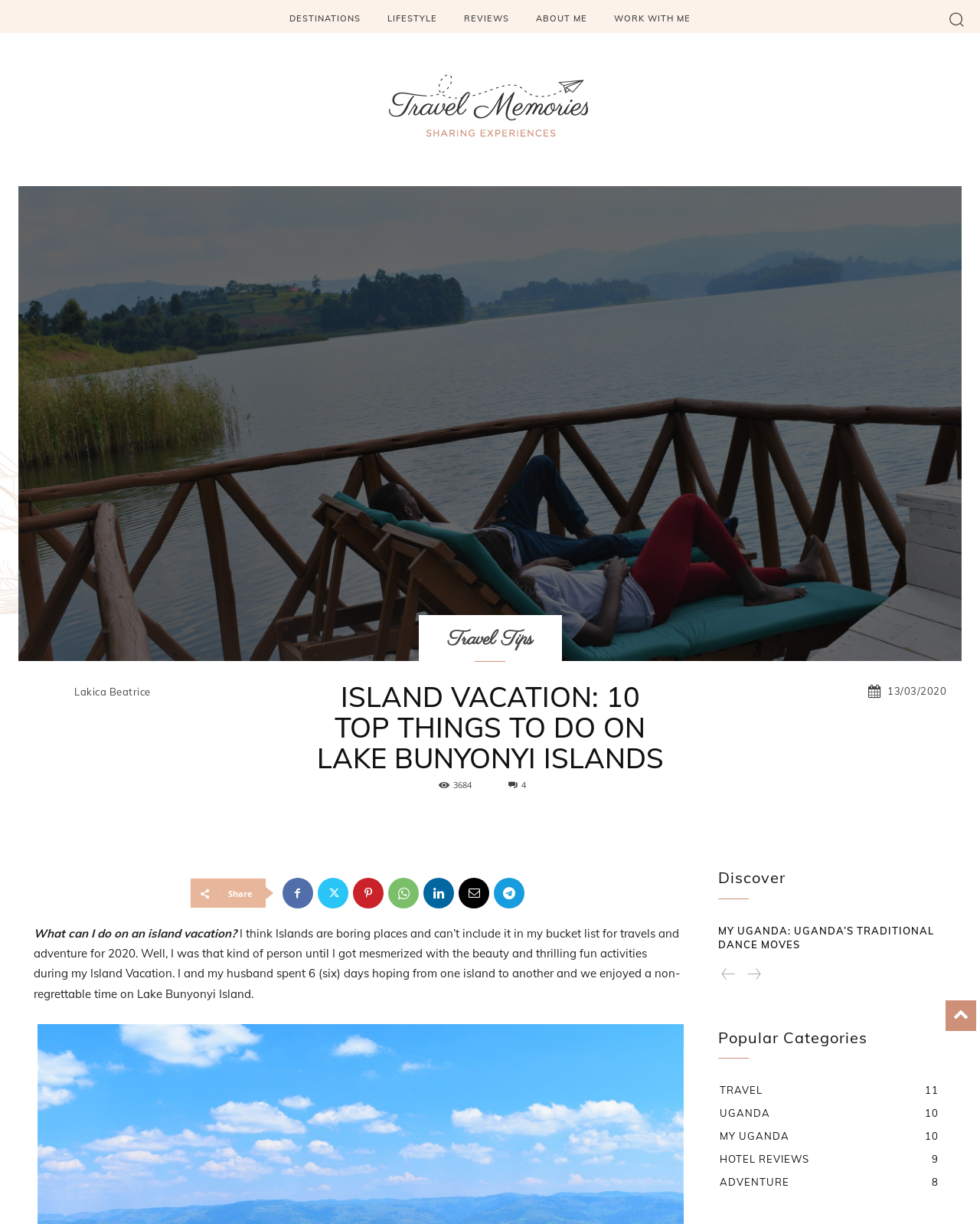Provide a thorough summary of the webpage.

This webpage is about an island vacation, specifically focusing on Lake Bunyonyi Islands. At the top right corner, there is a search button accompanied by a small image. Below it, there are six navigation links: DESTINATIONS, LIFESTYLE, REVIEWS, ABOUT ME, and WORK WITH ME. 

On the left side, there is a logo with a link to "lakica beatrice" and an image of the same. Below the logo, there are links to Travel Tips and a heading that reads "ISLAND VACATION: 10 TOP THINGS TO DO ON LAKE BUNYONYI ISLANDS". 

To the right of the heading, there is a static text displaying the number "3684" and a link with a rating icon. Below this, there is a time stamp showing the date "13/03/2020". 

Further down, there is a section with a static text that reads "Share" and six social media links. 

The main content of the webpage starts with a question "What can I do on an island vacation?" followed by a lengthy paragraph describing the author's experience on Lake Bunyonyi Island. 

Below this, there are three sections: "Discover", "MY UGANDA: UGANDA’S TRADITIONAL DANCE MOVES", and "Popular Categories". The "Discover" section has a table layout, while the "MY UGANDA" section has a link to the same title. The "Popular Categories" section has a table layout and lists five categories: TRAVEL, UGANDA, MY UGANDA, HOTEL REVIEWS, and ADVENTURE, each with a corresponding number of posts. 

At the bottom of the page, there are links to previous and next pages, with the next page being disabled.